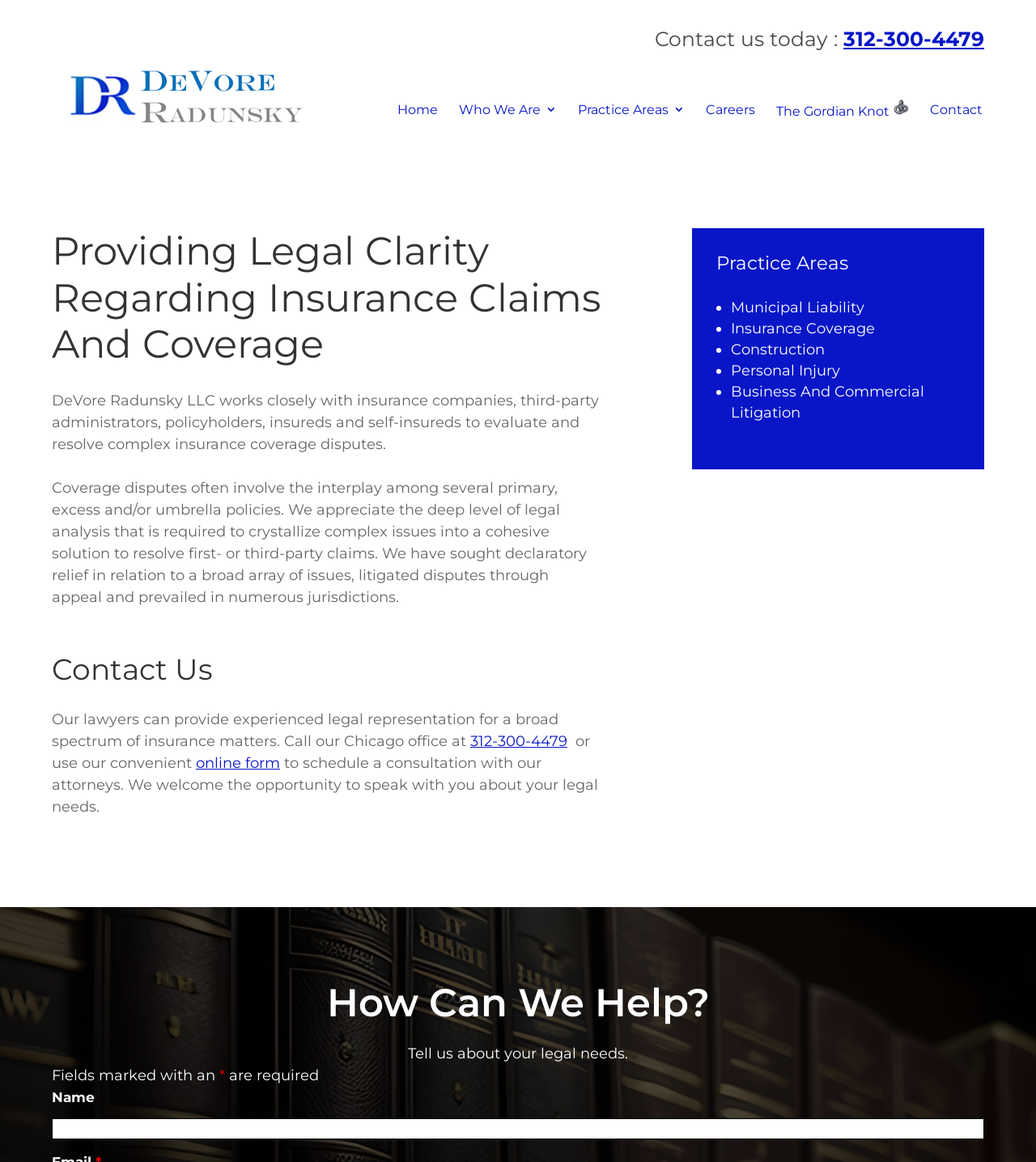Find the bounding box coordinates for the area that should be clicked to accomplish the instruction: "Call the phone number".

[0.814, 0.023, 0.95, 0.044]